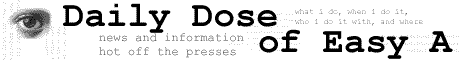What is emphasized by the phrase 'news and information hot off the presses'?
Observe the image and answer the question with a one-word or short phrase response.

Freshness and immediacy